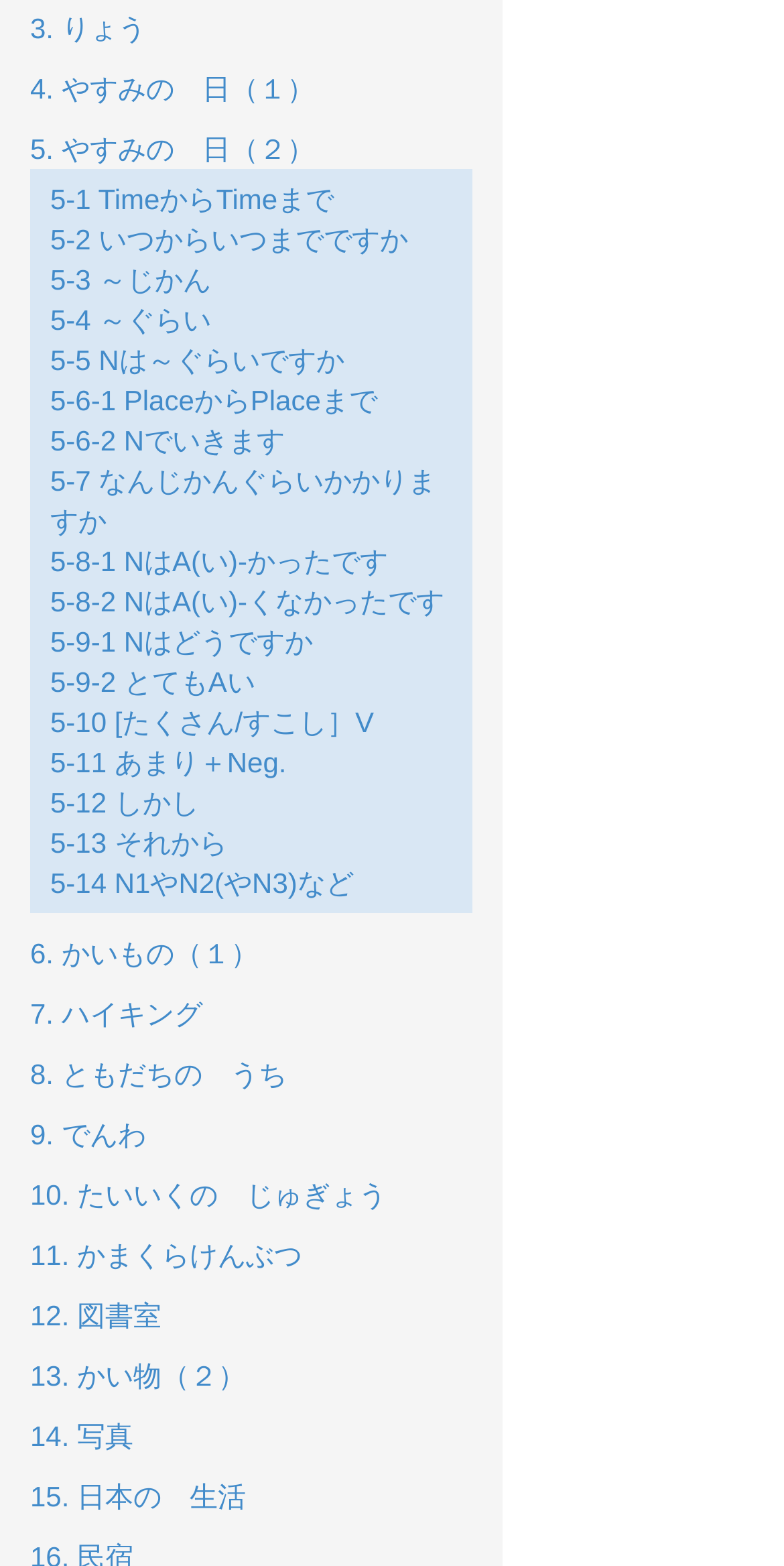Determine the bounding box coordinates of the section to be clicked to follow the instruction: "View やすみの 日（１）". The coordinates should be given as four float numbers between 0 and 1, formatted as [left, top, right, bottom].

[0.038, 0.046, 0.401, 0.066]